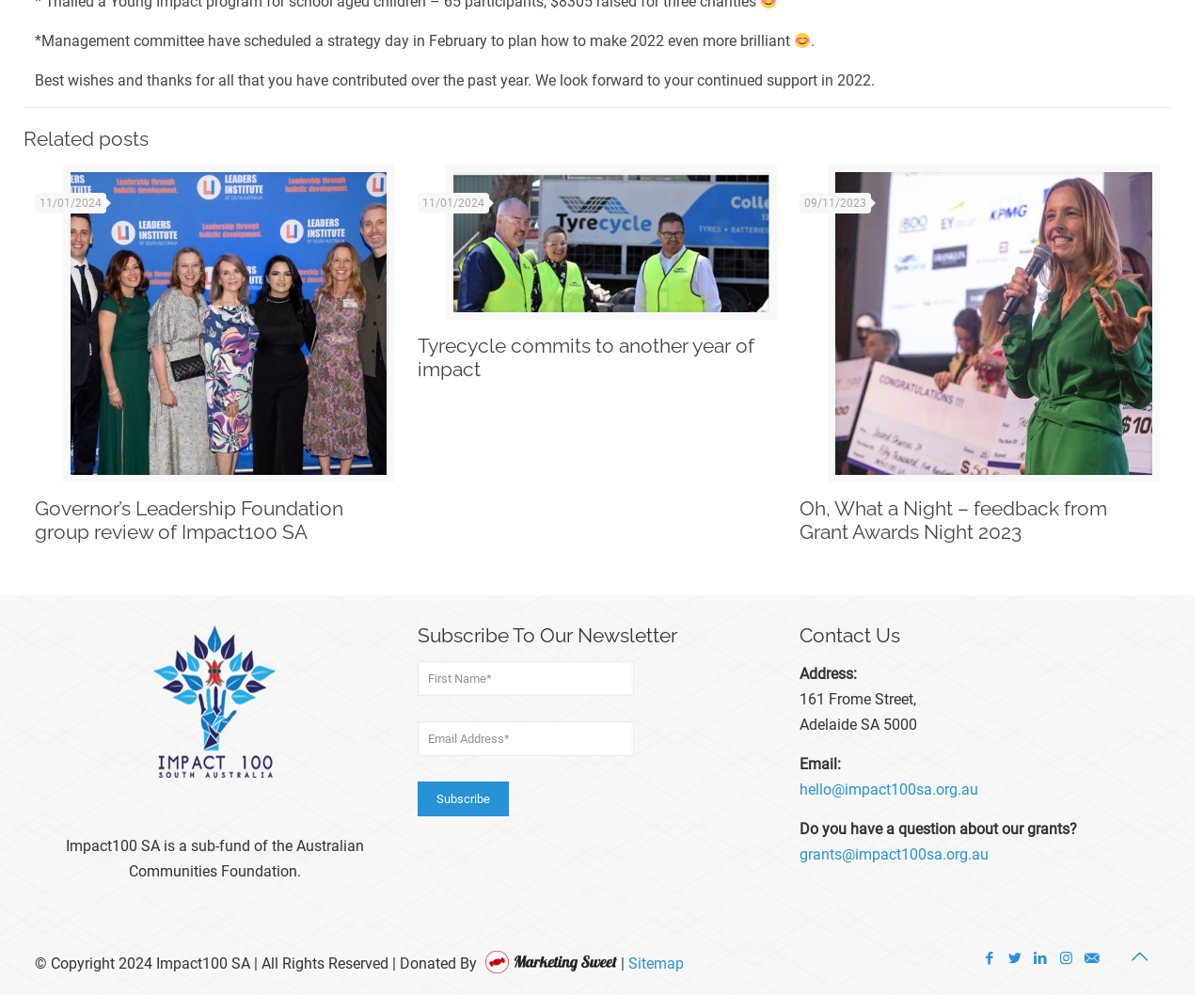Can you find the bounding box coordinates for the element that needs to be clicked to execute this instruction: "Check the latest news in Related posts"? The coordinates should be given as four float numbers between 0 and 1, i.e., [left, top, right, bottom].

[0.02, 0.128, 0.973, 0.152]